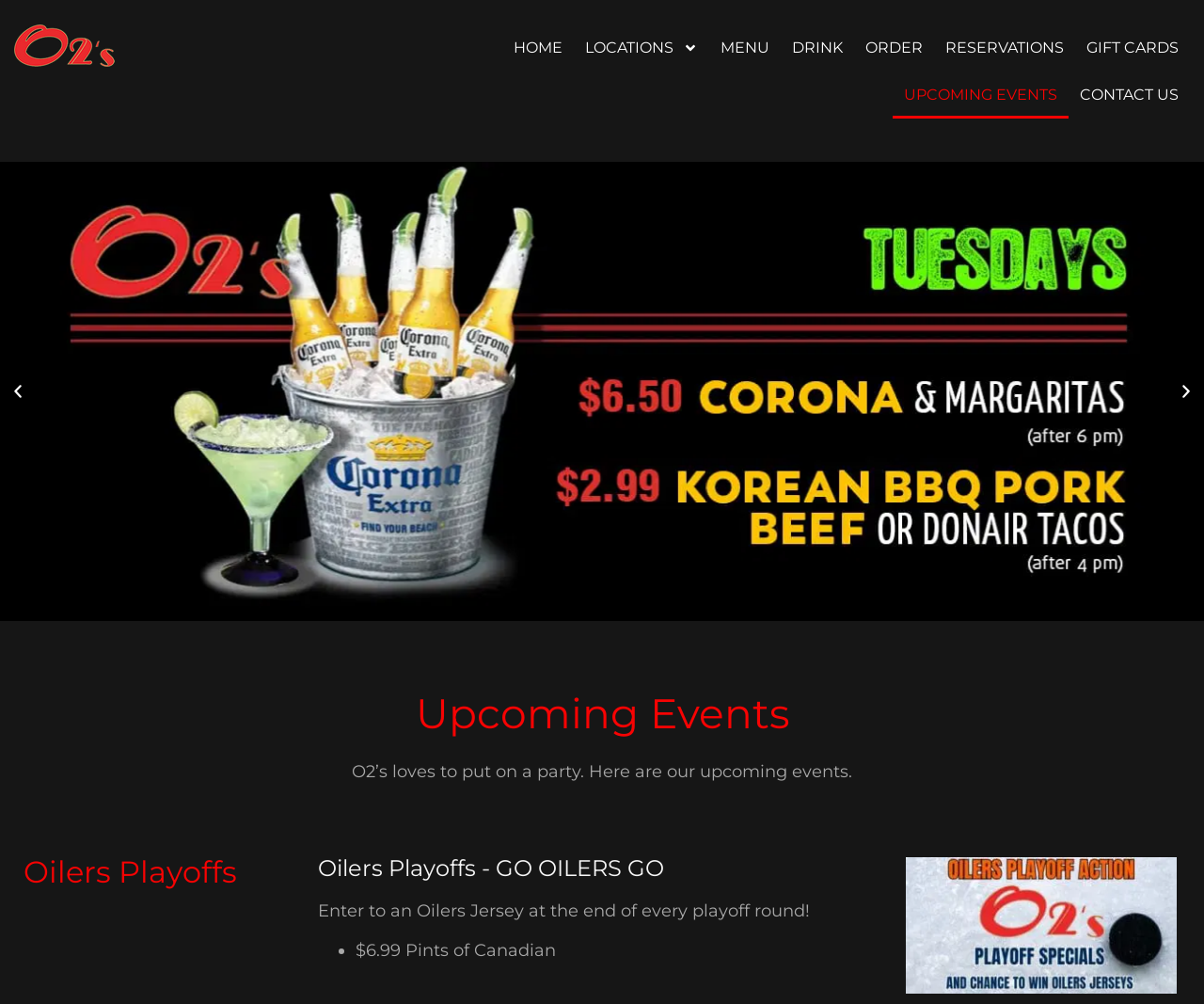Please locate the bounding box coordinates of the region I need to click to follow this instruction: "Enter the Oilers Playoffs event".

[0.264, 0.854, 0.736, 0.877]